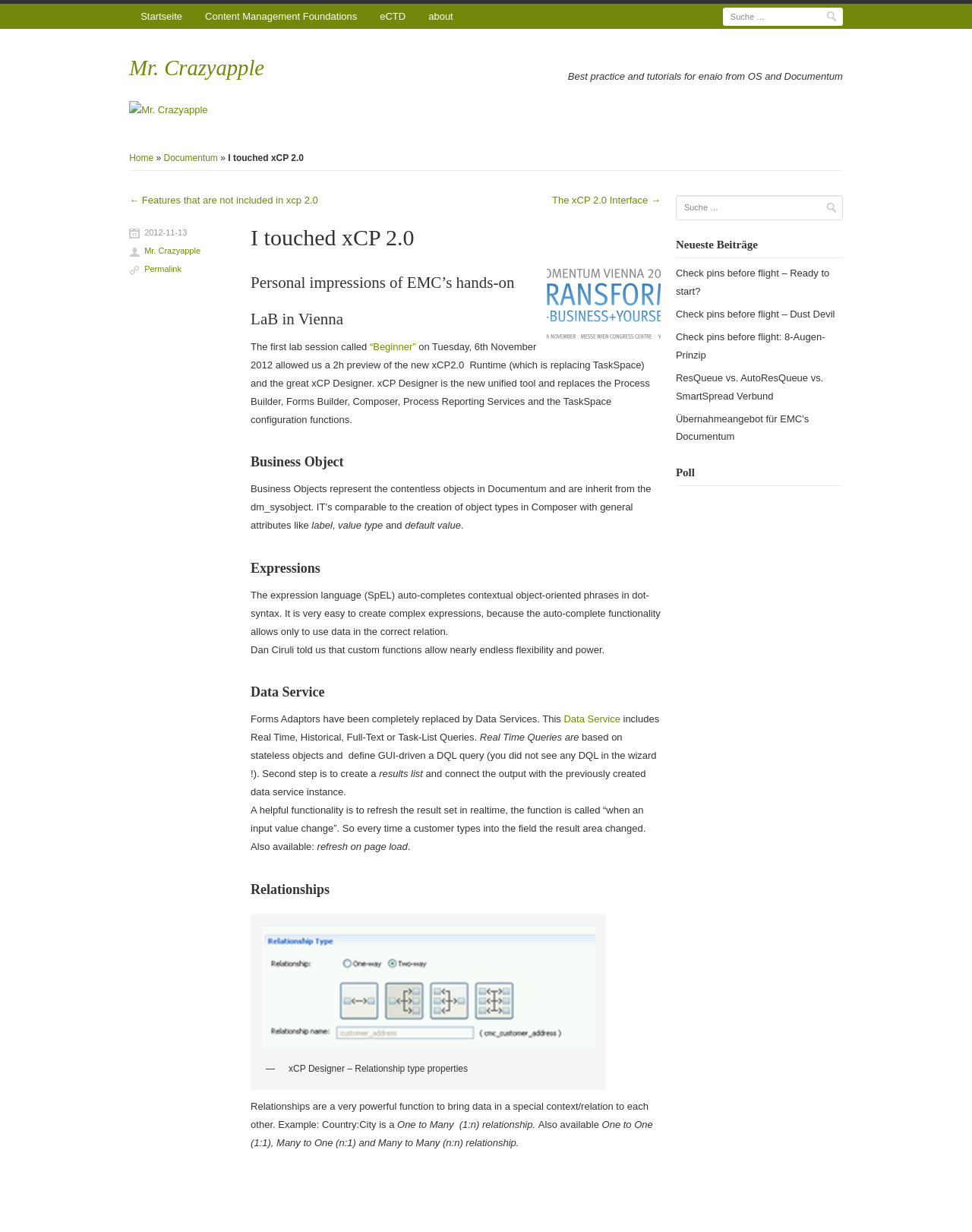What is the topic of the article? From the image, respond with a single word or brief phrase.

xCP 2.0